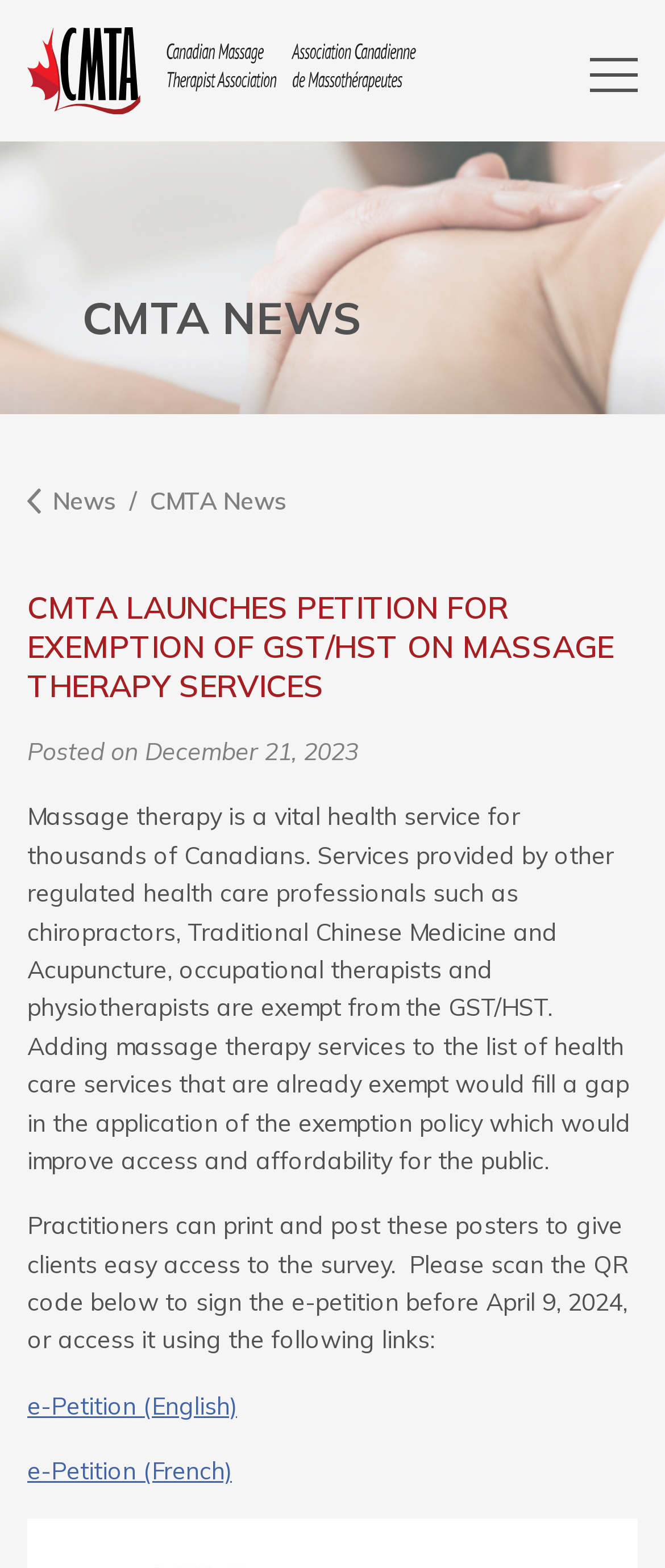Please specify the bounding box coordinates in the format (top-left x, top-left y, bottom-right x, bottom-right y), with all values as floating point numbers between 0 and 1. Identify the bounding box of the UI element described by: News

[0.041, 0.309, 0.174, 0.329]